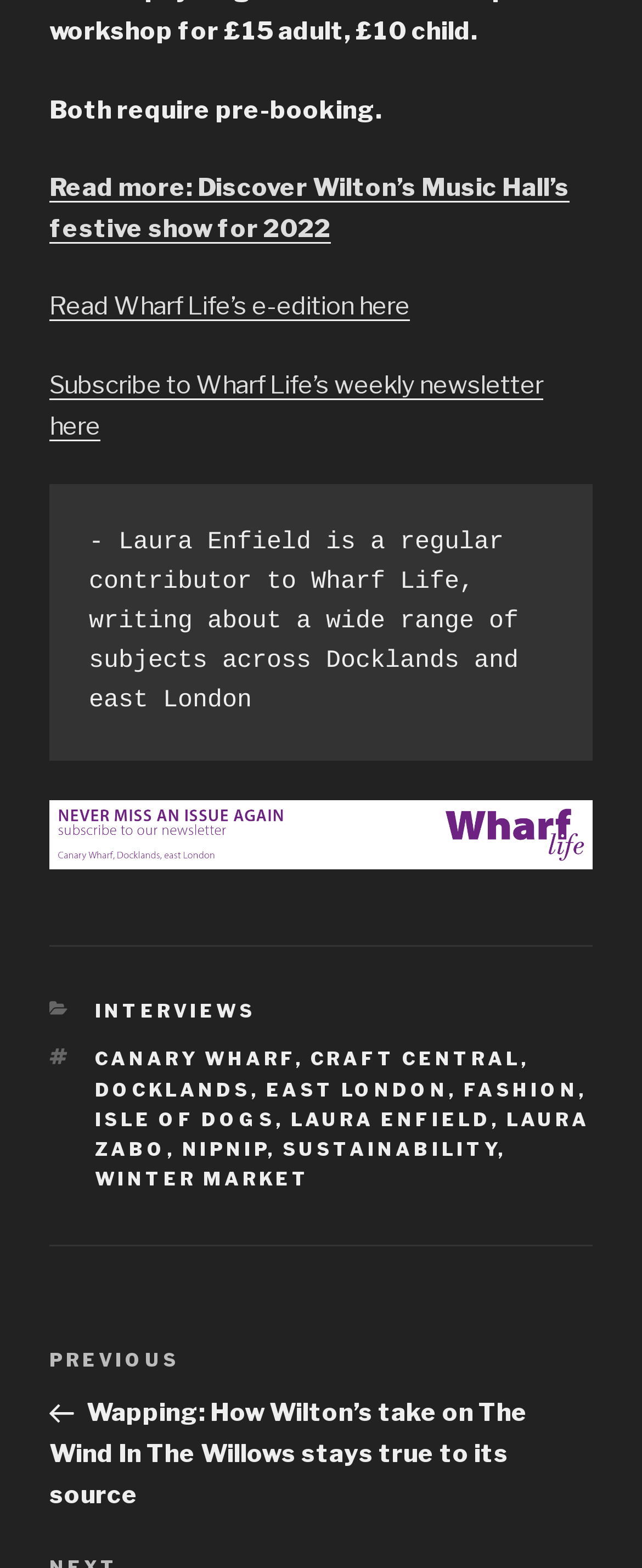What is the topic of the festive show?
Please give a well-detailed answer to the question.

The topic of the festive show is mentioned in the link 'Read more: Discover Wilton’s Music Hall’s festive show for 2022' and also in the previous post 'Wapping: How Wilton’s take on The Wind In The Willows stays true to its source'.